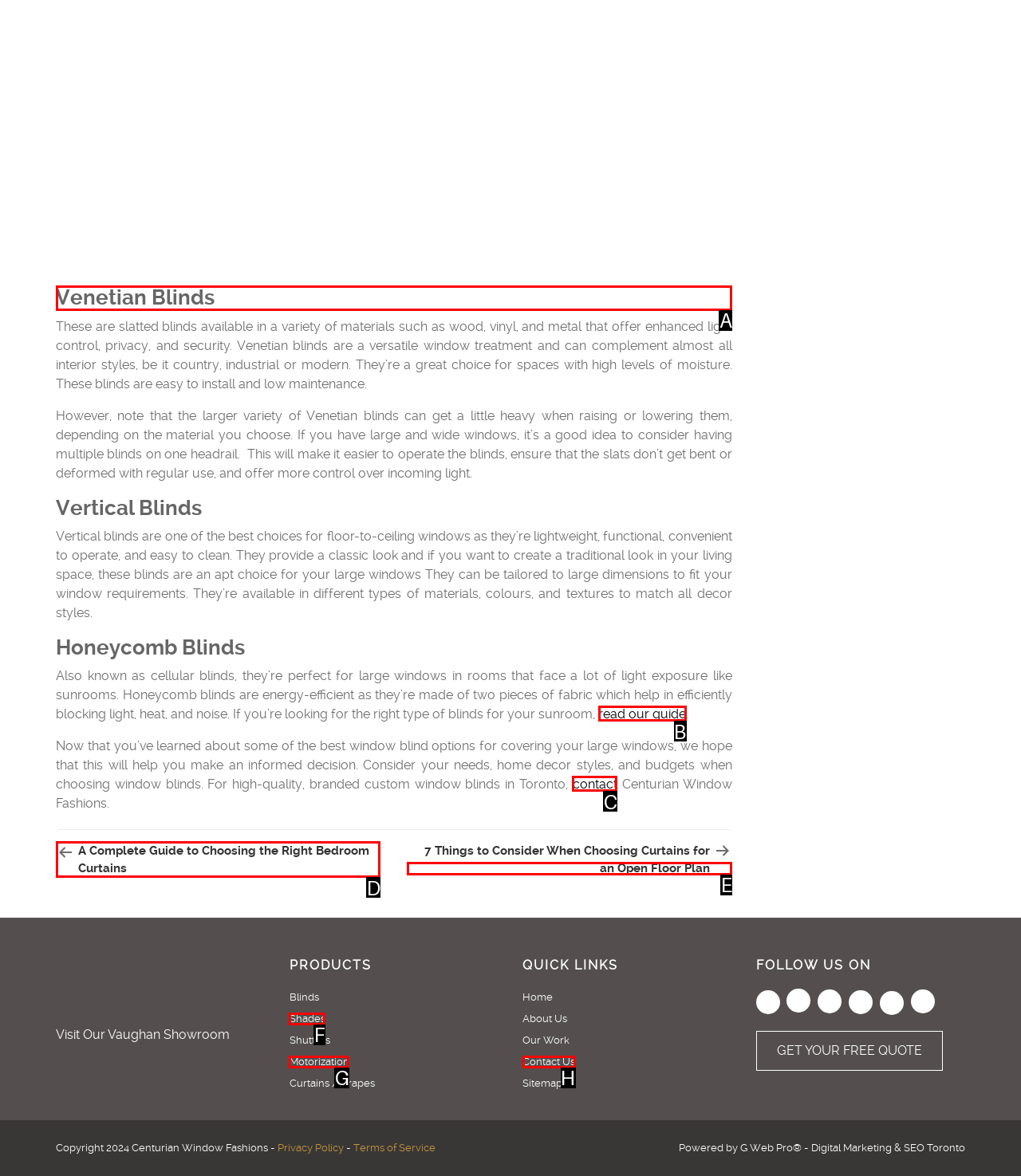Pick the option that should be clicked to perform the following task: read about Venetian Blinds
Answer with the letter of the selected option from the available choices.

A